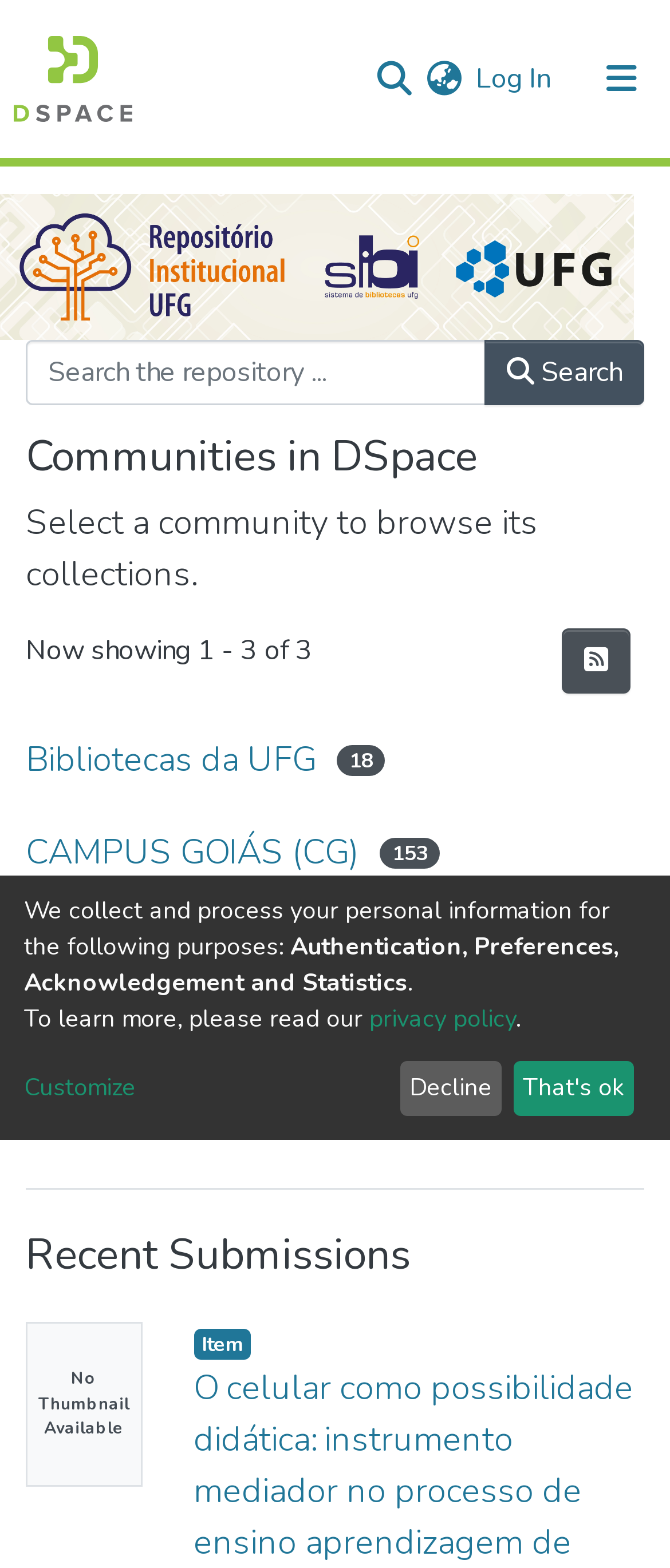How many communities are shown?
Provide a detailed and well-explained answer to the question.

I counted the number of community links shown on the webpage, which are 'Bibliotecas da UFG', 'CAMPUS GOIÁS (CG)', and 'REGIÃO METROPOLITANA DE GOIÂNIA (RMG)'. Therefore, there are 3 communities shown.